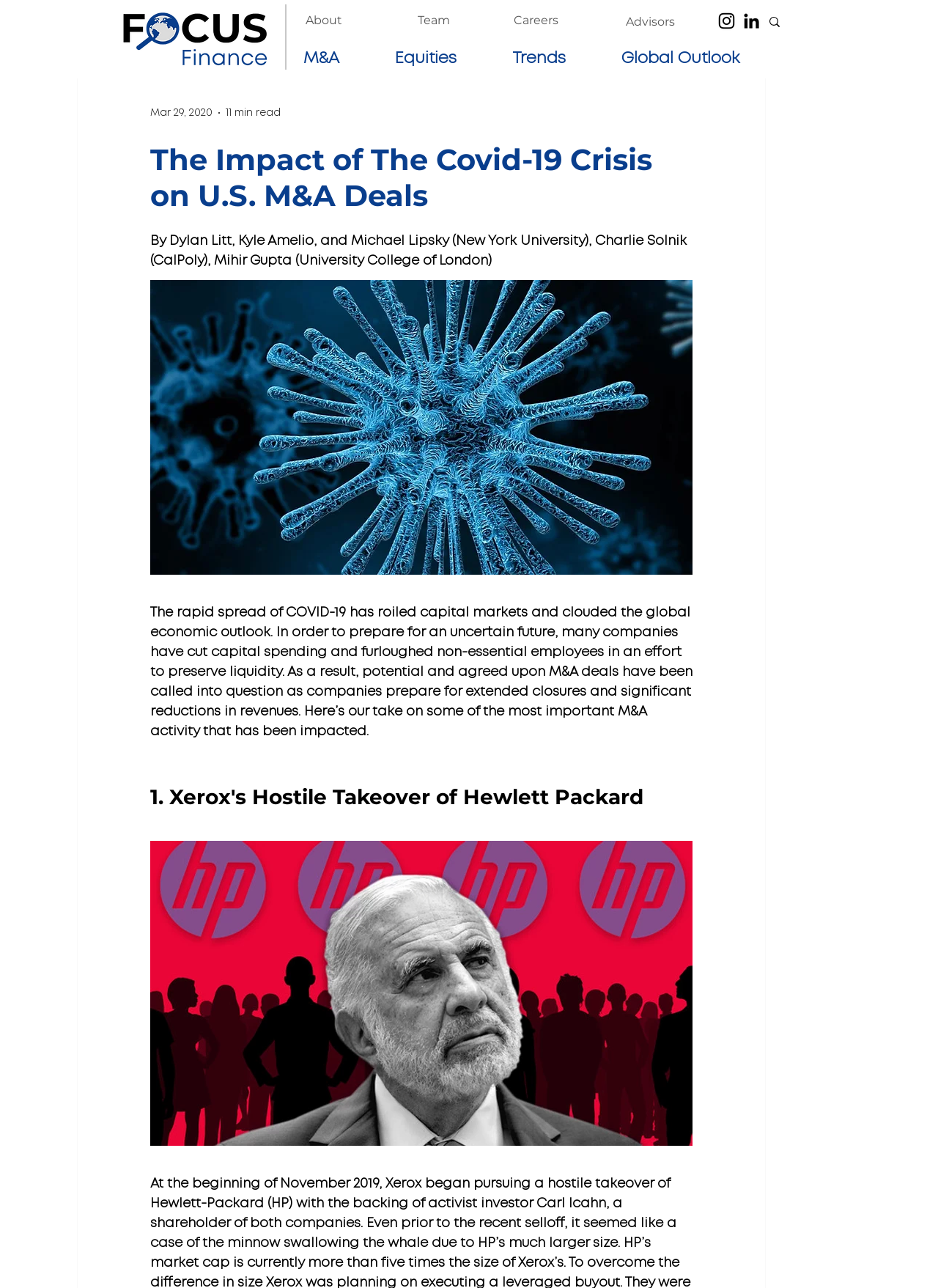Find the bounding box coordinates for the element described here: "Trends".

[0.534, 0.034, 0.651, 0.057]